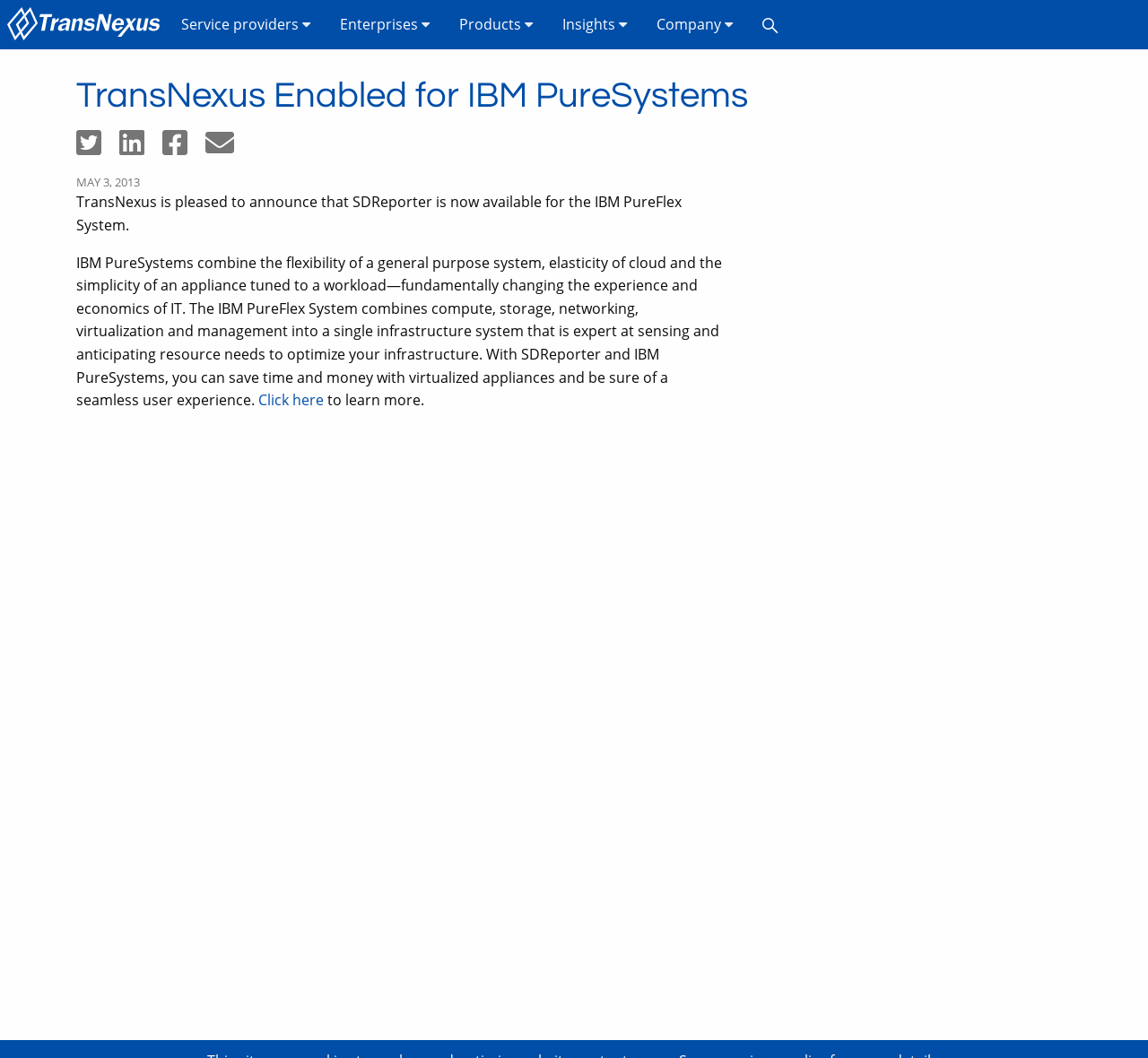Provide an in-depth caption for the contents of the webpage.

The webpage is about TransNexus being enabled for IBM PureSystems. At the top, there is a horizontal menubar with six menu items: TransNexus, Service providers, Enterprises, Products, Insights, and Company. Each menu item has a dropdown icon, except for the last one, which is a search button.

Below the menubar, there is a main section that takes up most of the page. It starts with a heading that reads "TransNexus Enabled for IBM PureSystems". Underneath the heading, there are four social media links to share the content on Twitter, LinkedIn, Facebook, and by email.

Next to the social media links, there is a timestamp that reads "MAY 3, 2013". Below the timestamp, there is a paragraph of text that announces the availability of SDReporter for the IBM PureFlex System. The text explains the benefits of using IBM PureSystems, including saving time and money with virtualized appliances and ensuring a seamless user experience.

Finally, there is a link that reads "Click here" to learn more about the topic, followed by a brief phrase "to learn more."